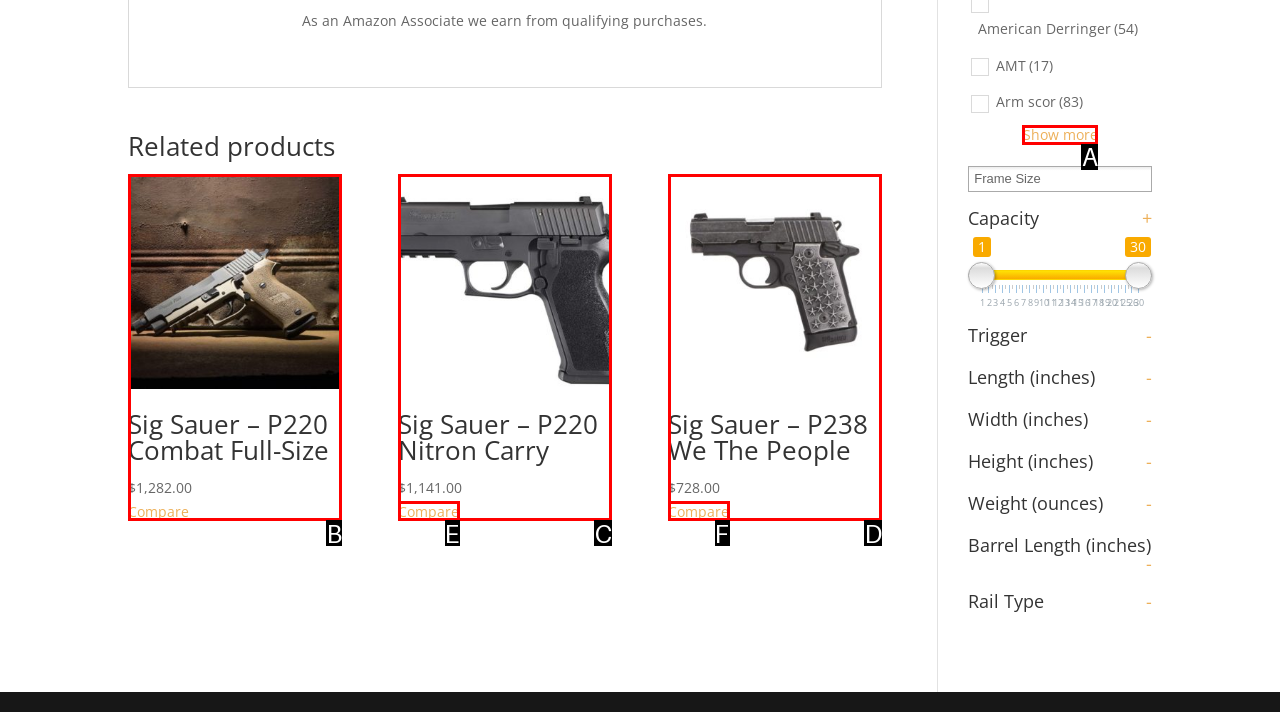Which HTML element matches the description: Show more the best? Answer directly with the letter of the chosen option.

A